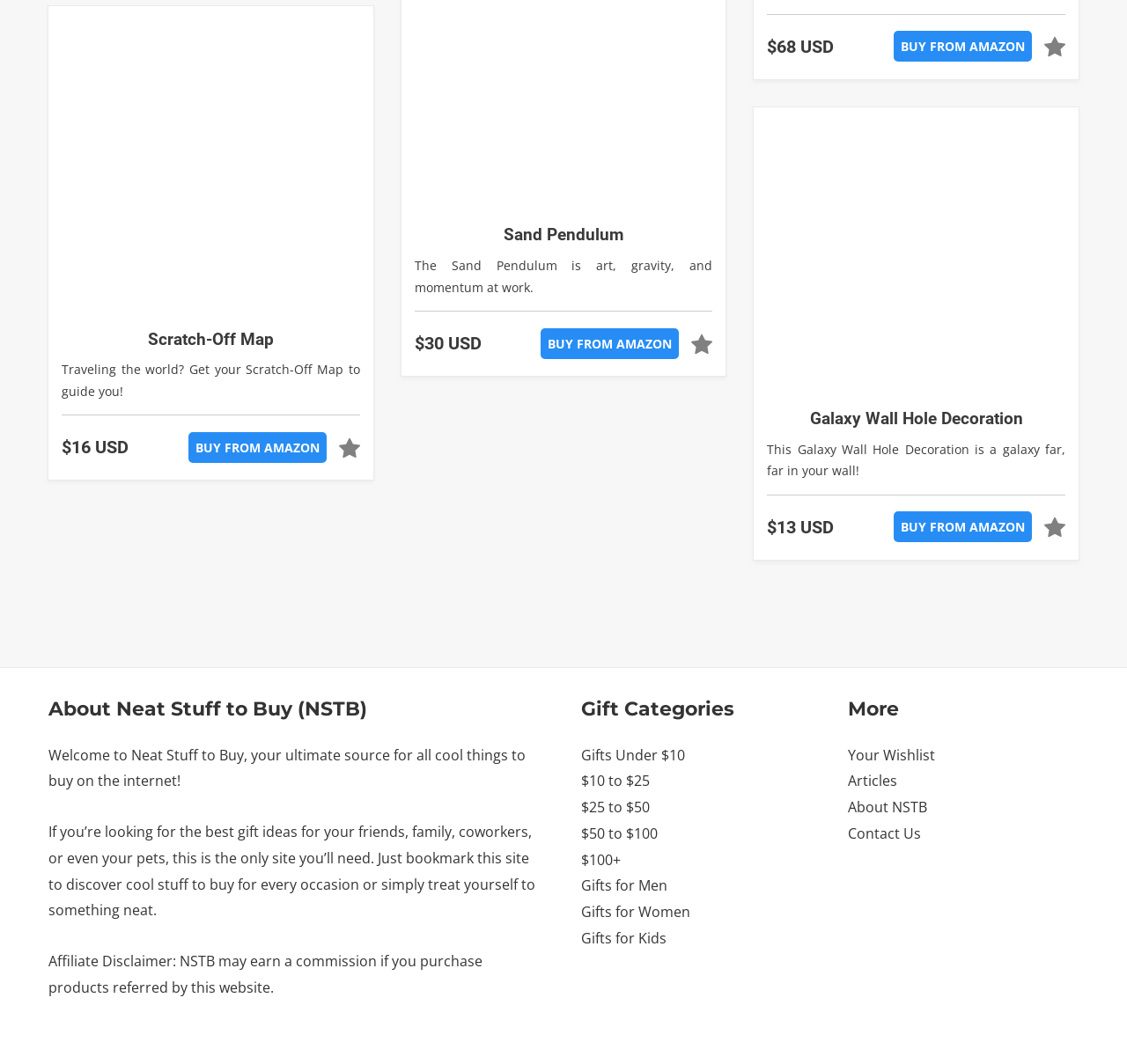Respond with a single word or phrase to the following question:
What is the purpose of the website?

To discover cool things to buy